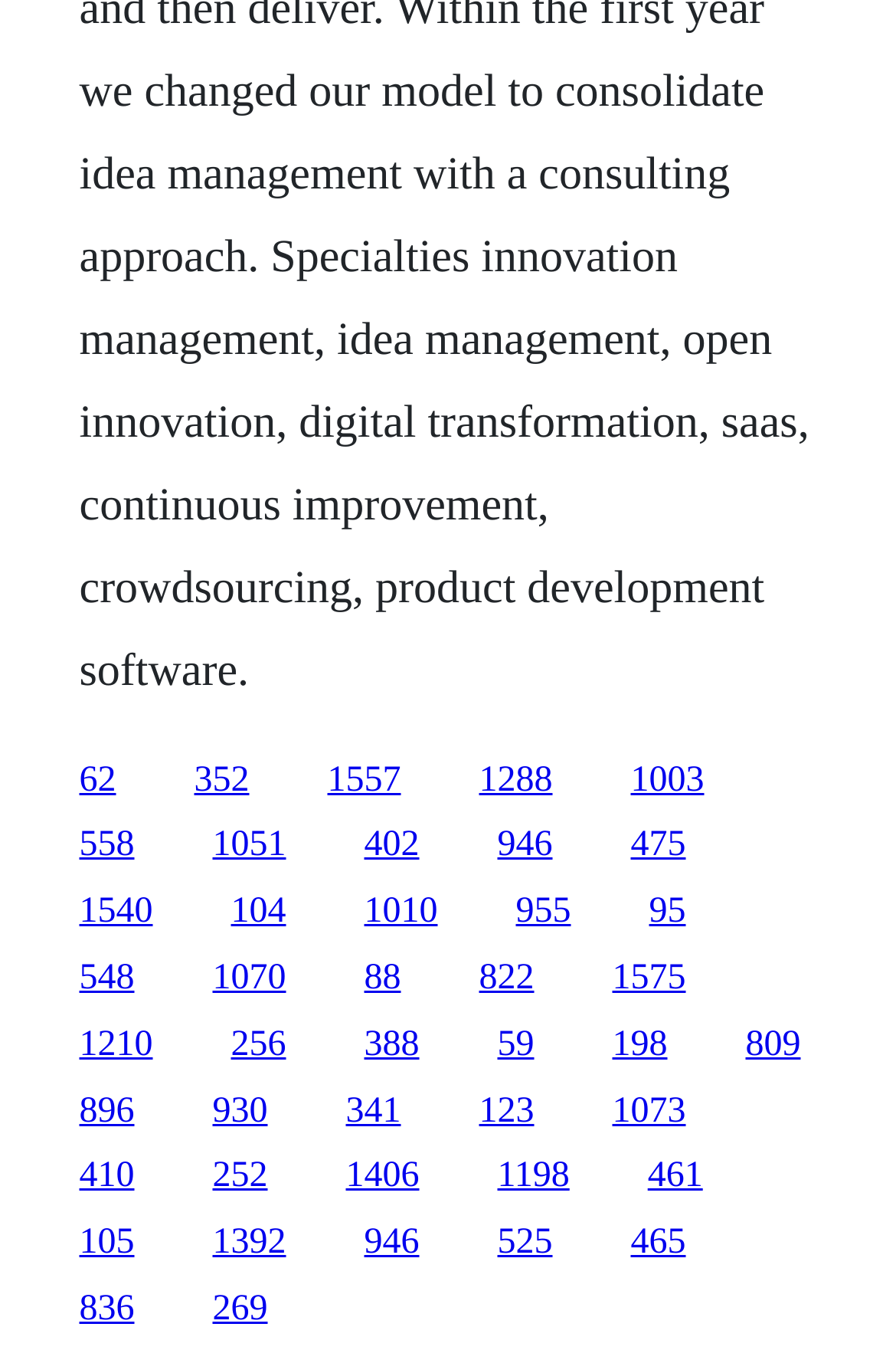Please locate the clickable area by providing the bounding box coordinates to follow this instruction: "click the first link".

[0.088, 0.557, 0.129, 0.586]